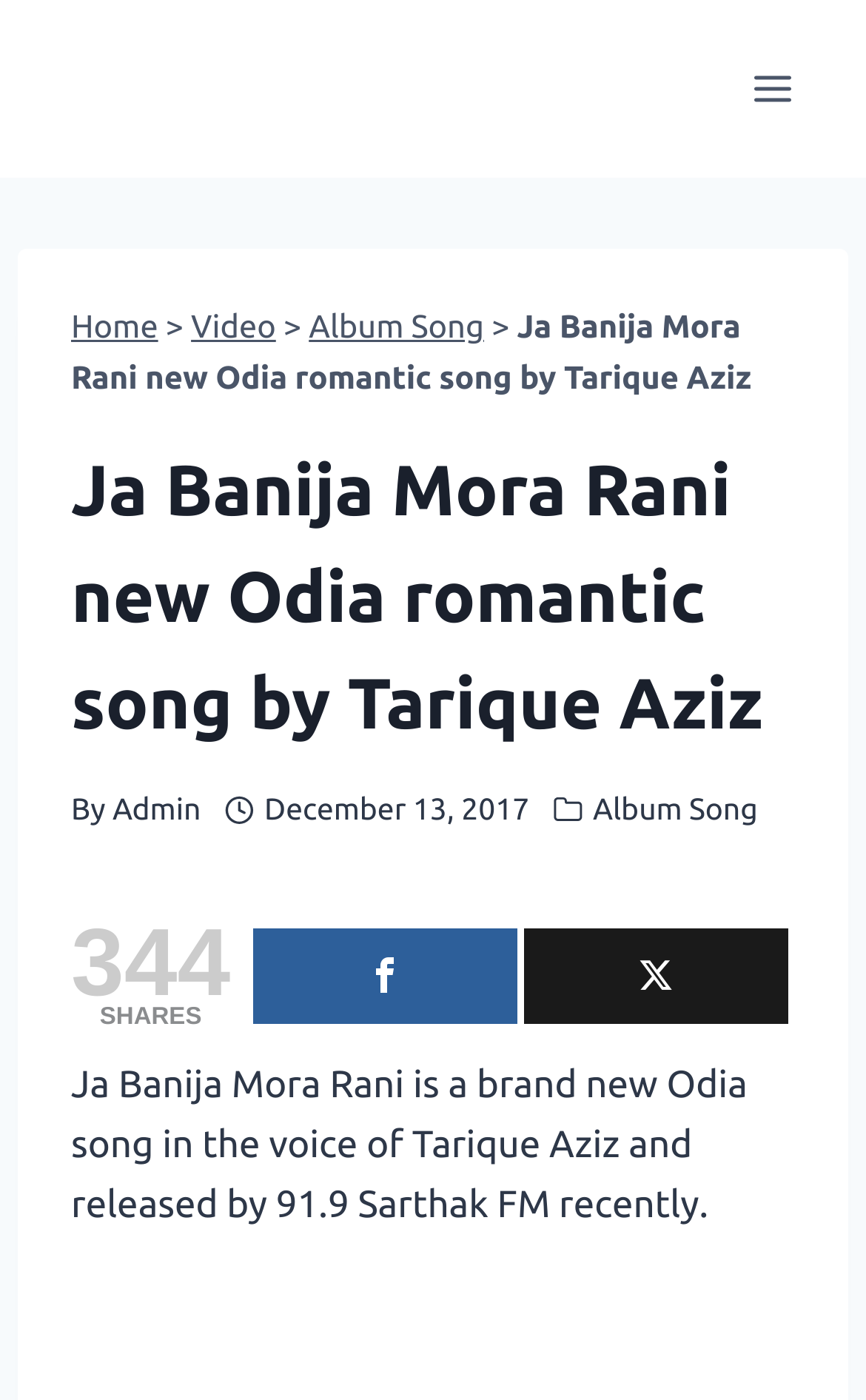Refer to the image and provide an in-depth answer to the question:
Who is the singer of the song?

The singer of the song can be found in the heading 'Ja Banija Mora Rani new Odia romantic song by Tarique Aziz' which is located at the top of the webpage.